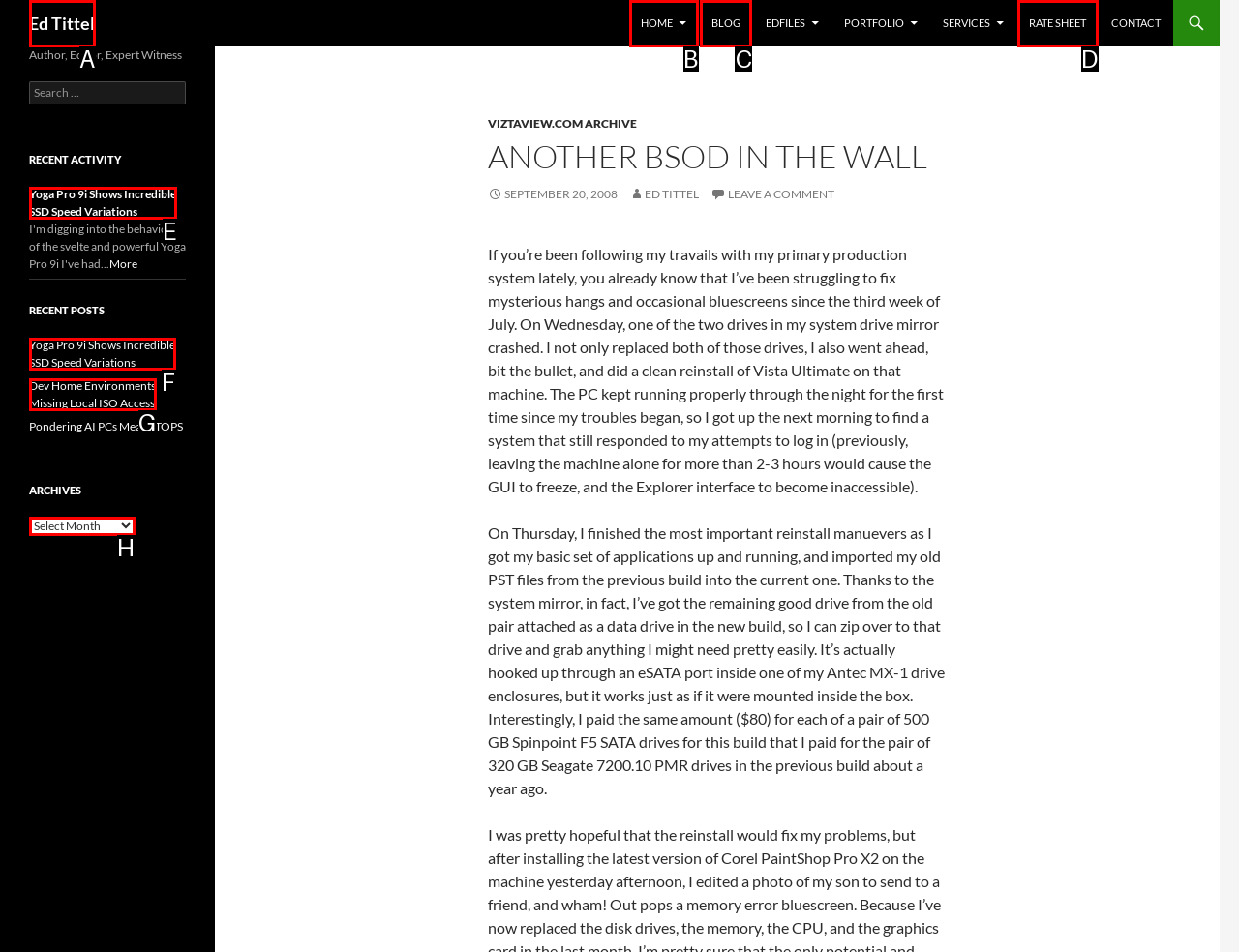Select the correct option from the given choices to perform this task: view blog. Provide the letter of that option.

C